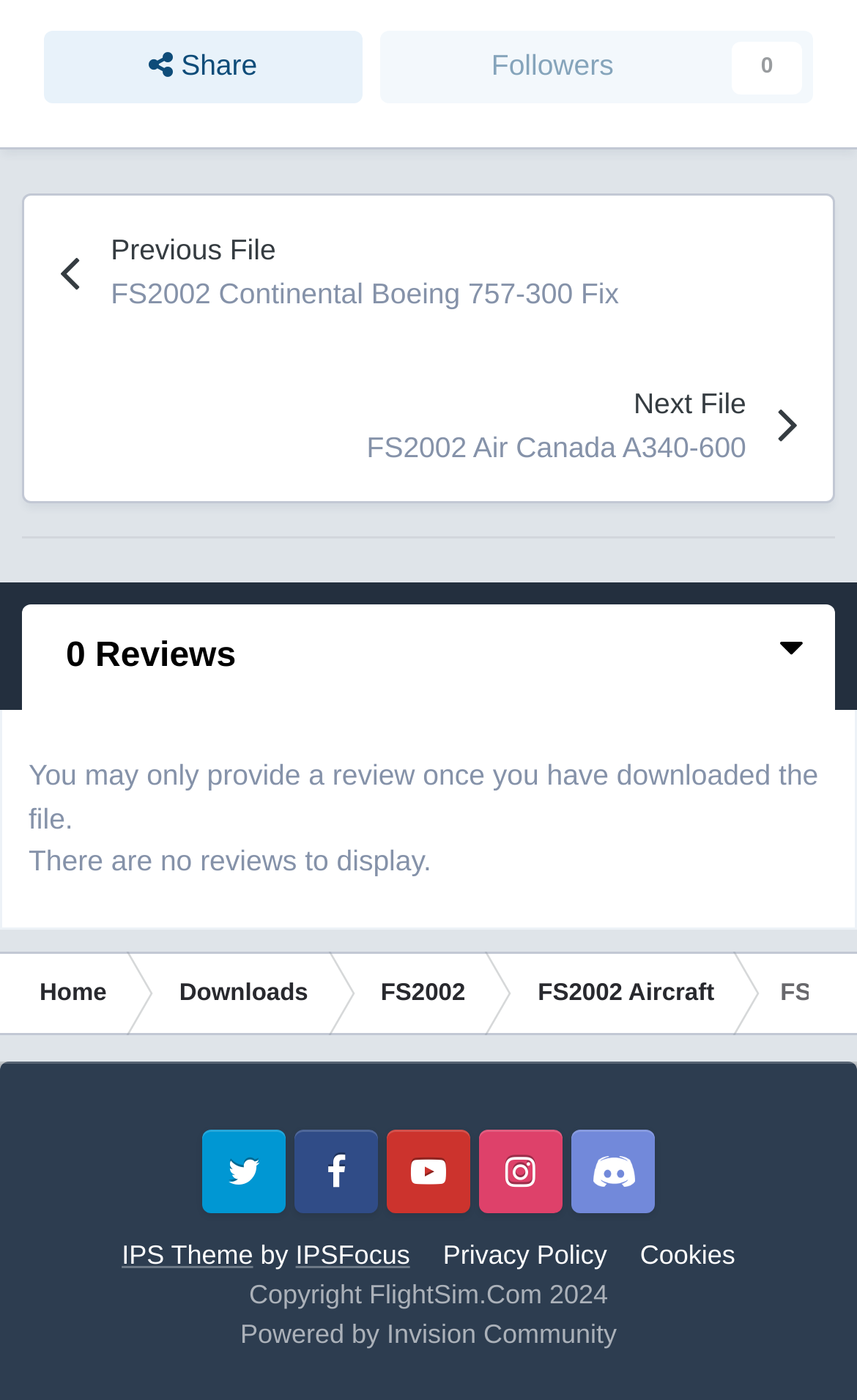Predict the bounding box of the UI element that fits this description: "parent_node: 0 Reviews".

[0.026, 0.432, 0.974, 0.508]